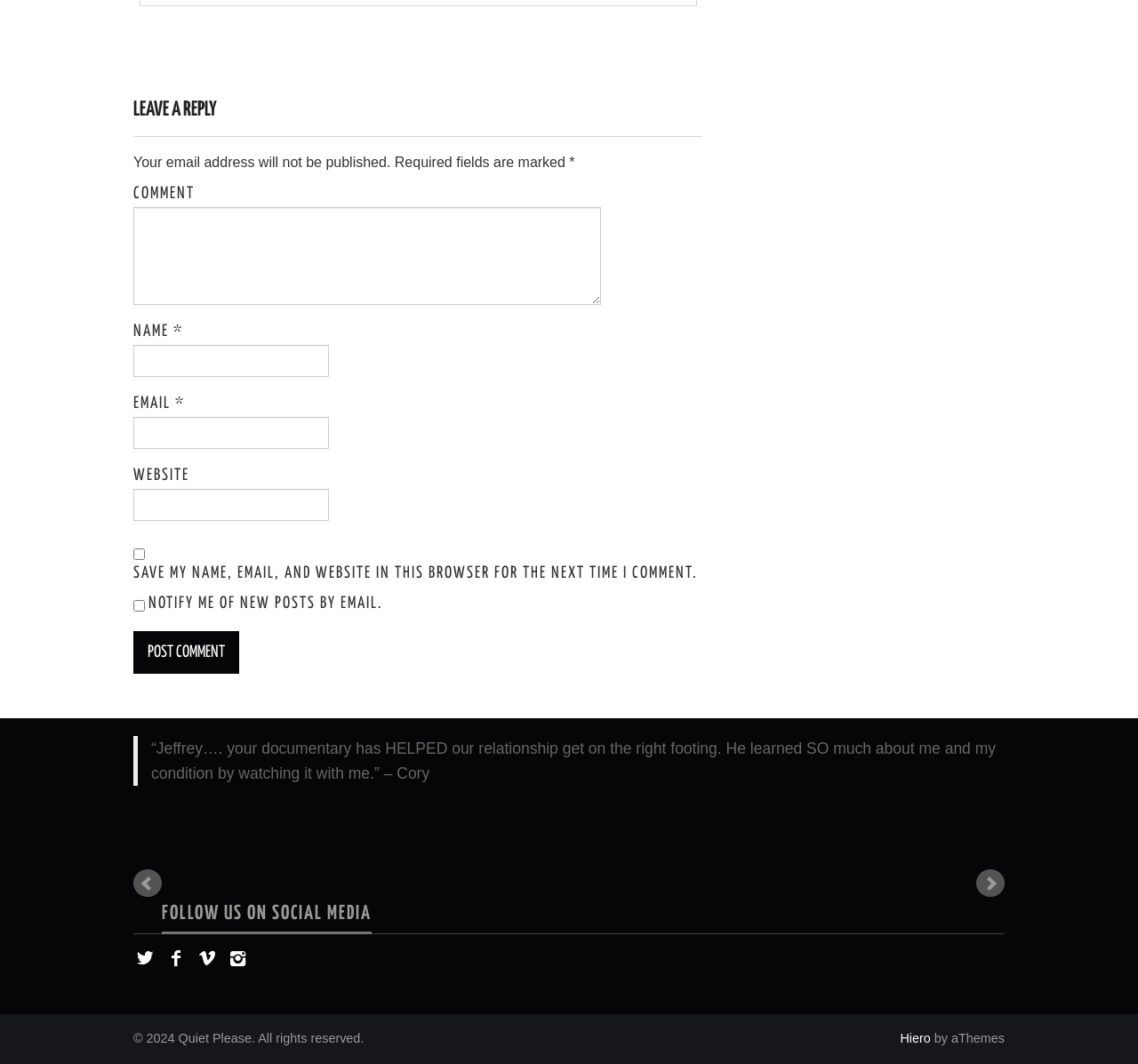Find the bounding box coordinates for the area that should be clicked to accomplish the instruction: "Go to the next page".

[0.858, 0.817, 0.883, 0.844]